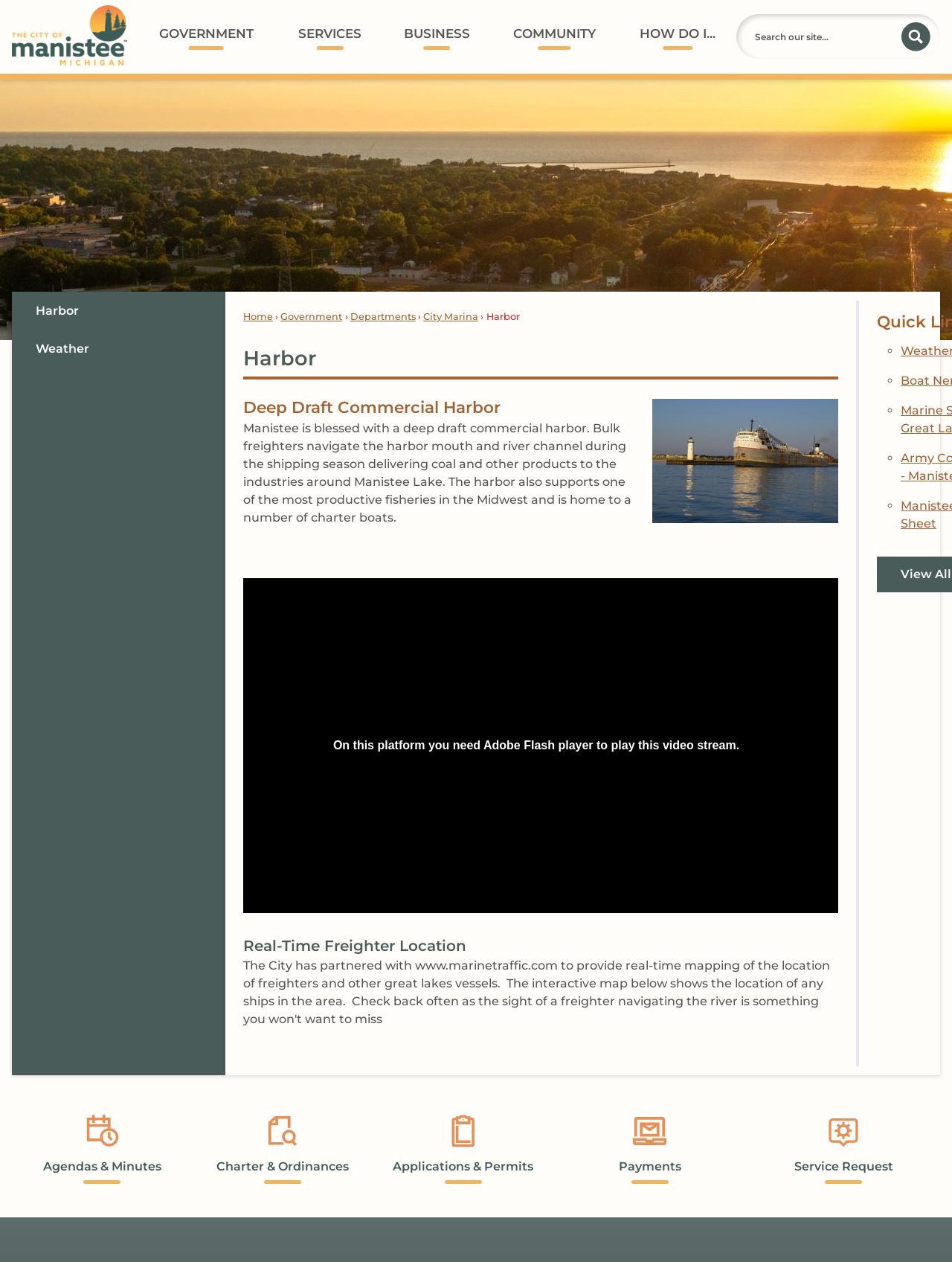Please provide a one-word or phrase answer to the question: 
What type of boats are home to the harbor?

Charter boats